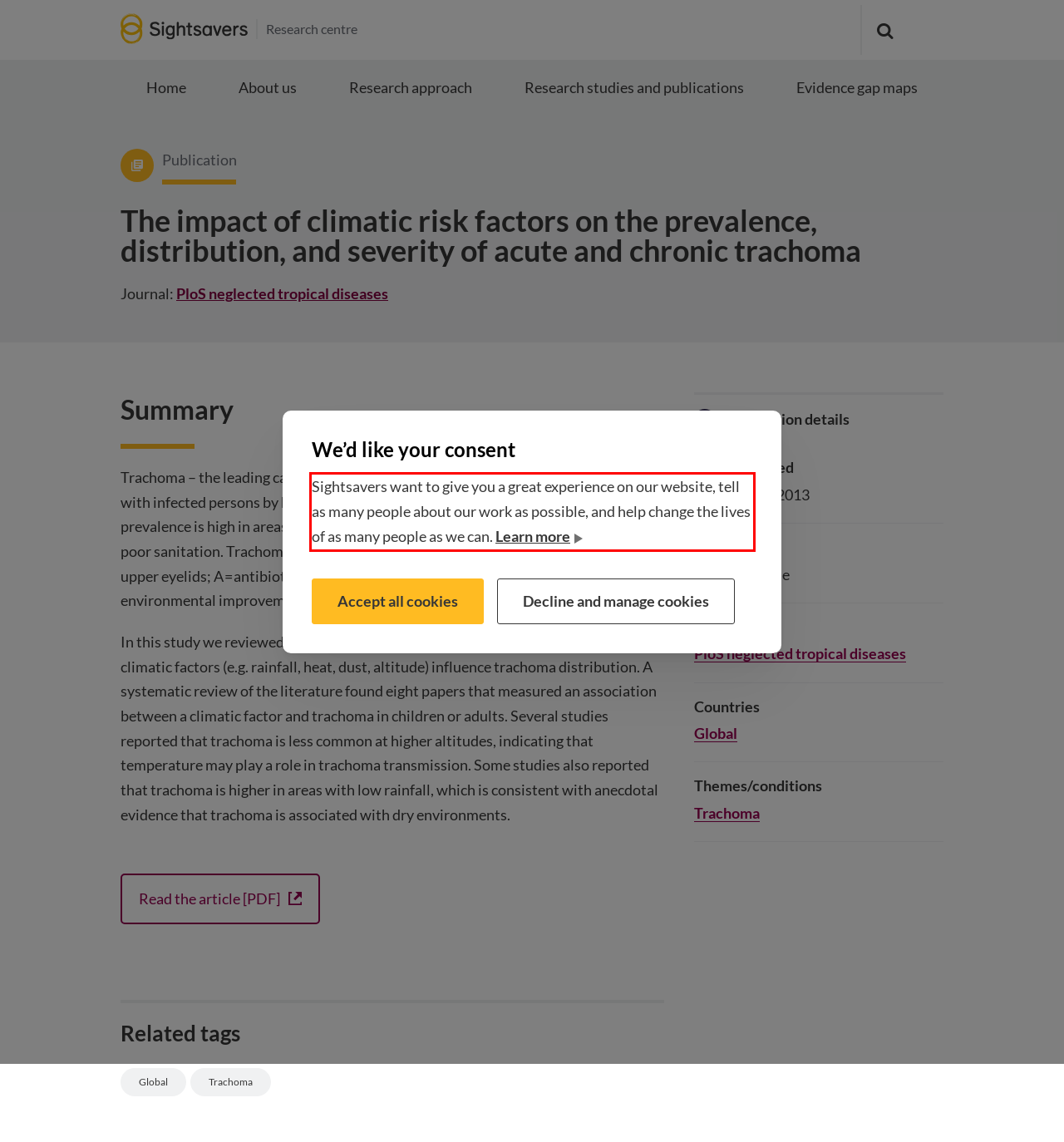Please perform OCR on the text within the red rectangle in the webpage screenshot and return the text content.

Sightsavers want to give you a great experience on our website, tell as many people about our work as possible, and help change the lives of as many people as we can. Learn more